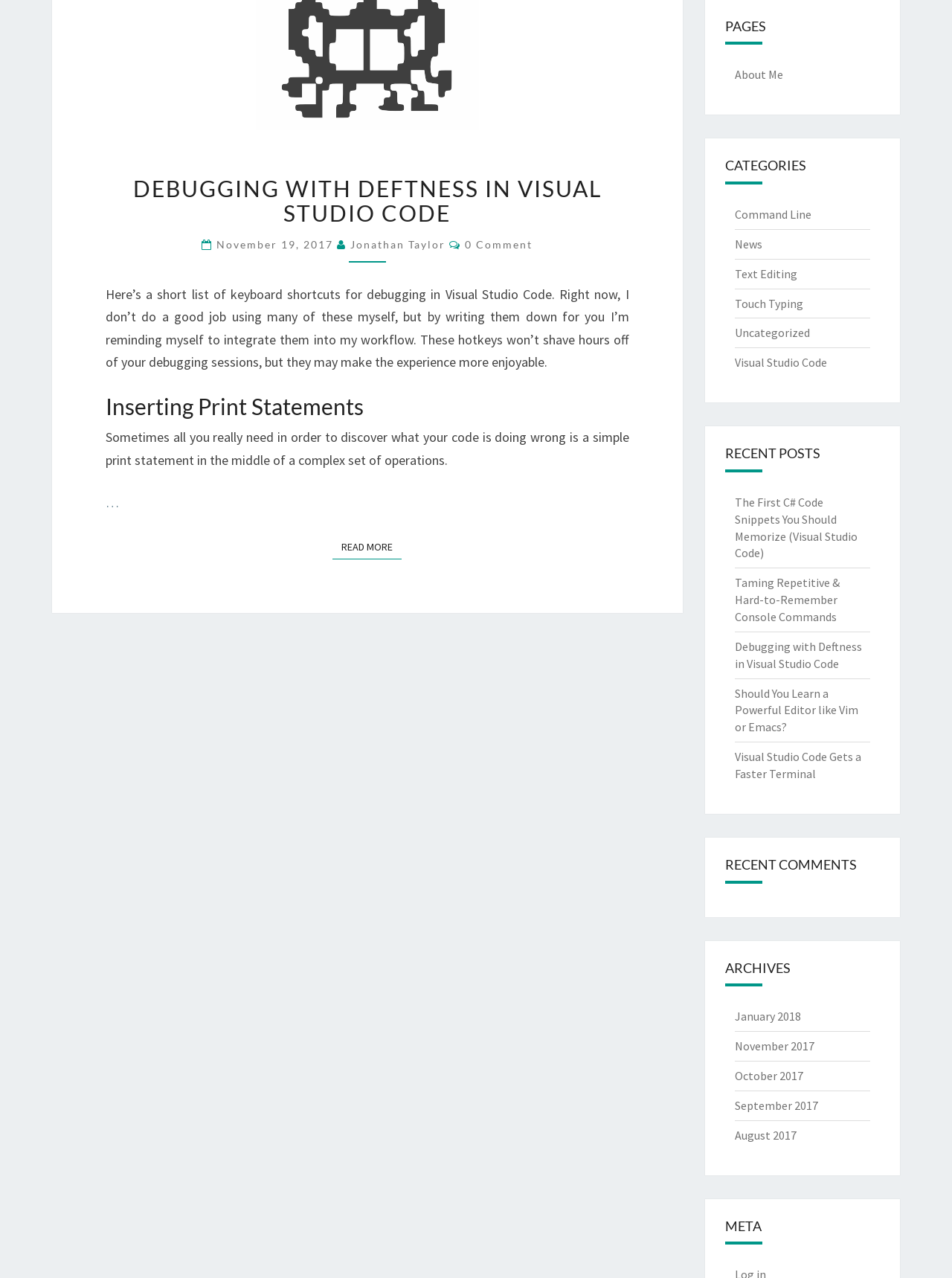Please find the bounding box for the UI element described by: "Uncategorized".

[0.771, 0.255, 0.85, 0.266]